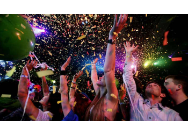What is the occasion being celebrated?
By examining the image, provide a one-word or phrase answer.

Countdown celebration